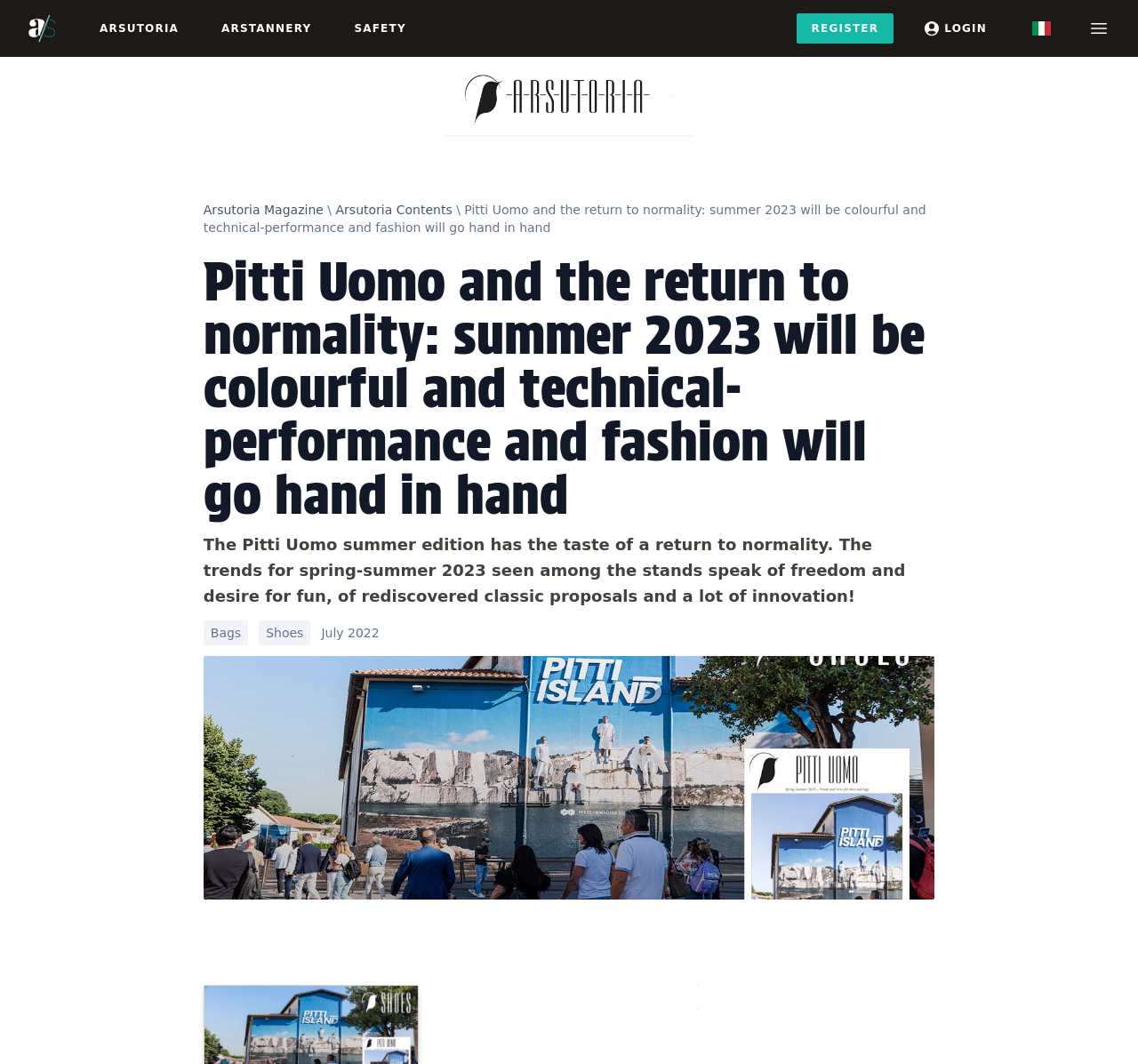Answer with a single word or phrase: 
What is the name of the magazine?

Arsutoria Magazine